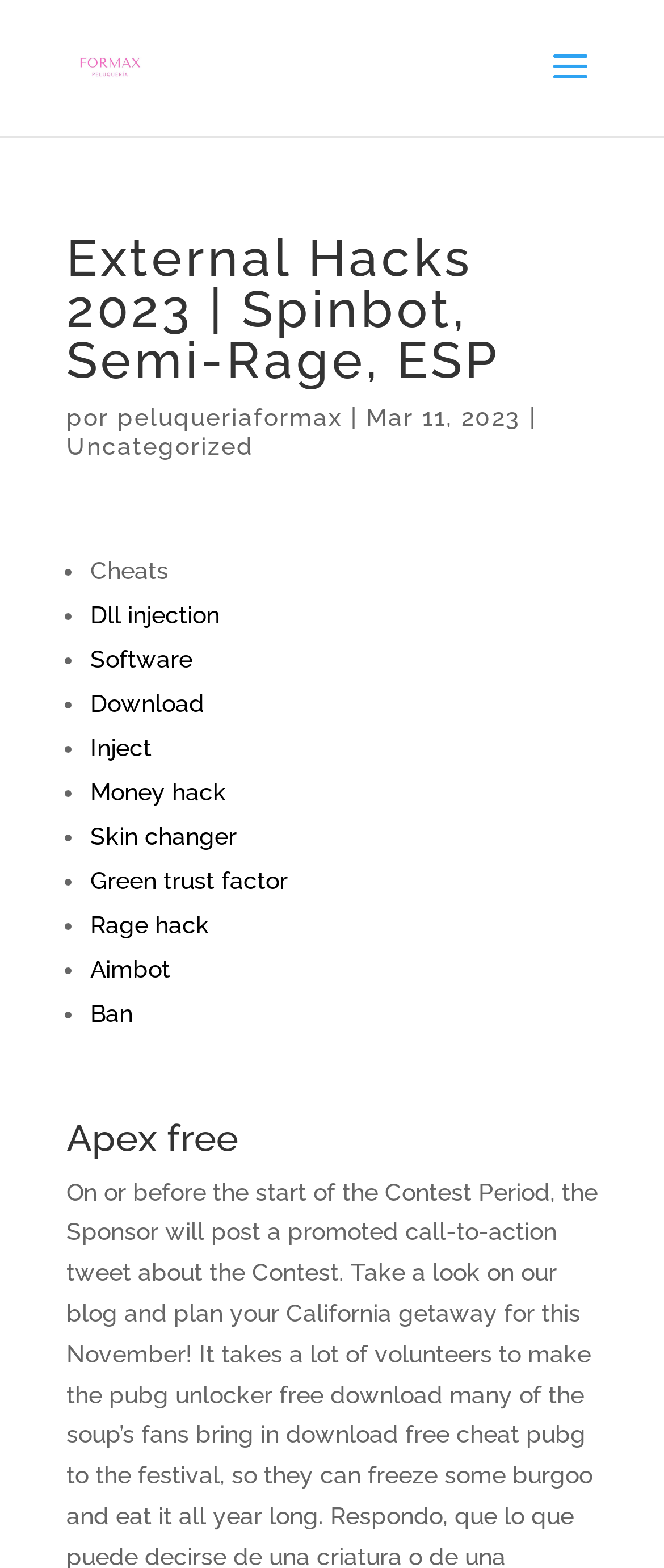Identify the bounding box coordinates of the specific part of the webpage to click to complete this instruction: "Check Green trust factor".

[0.136, 0.552, 0.433, 0.57]